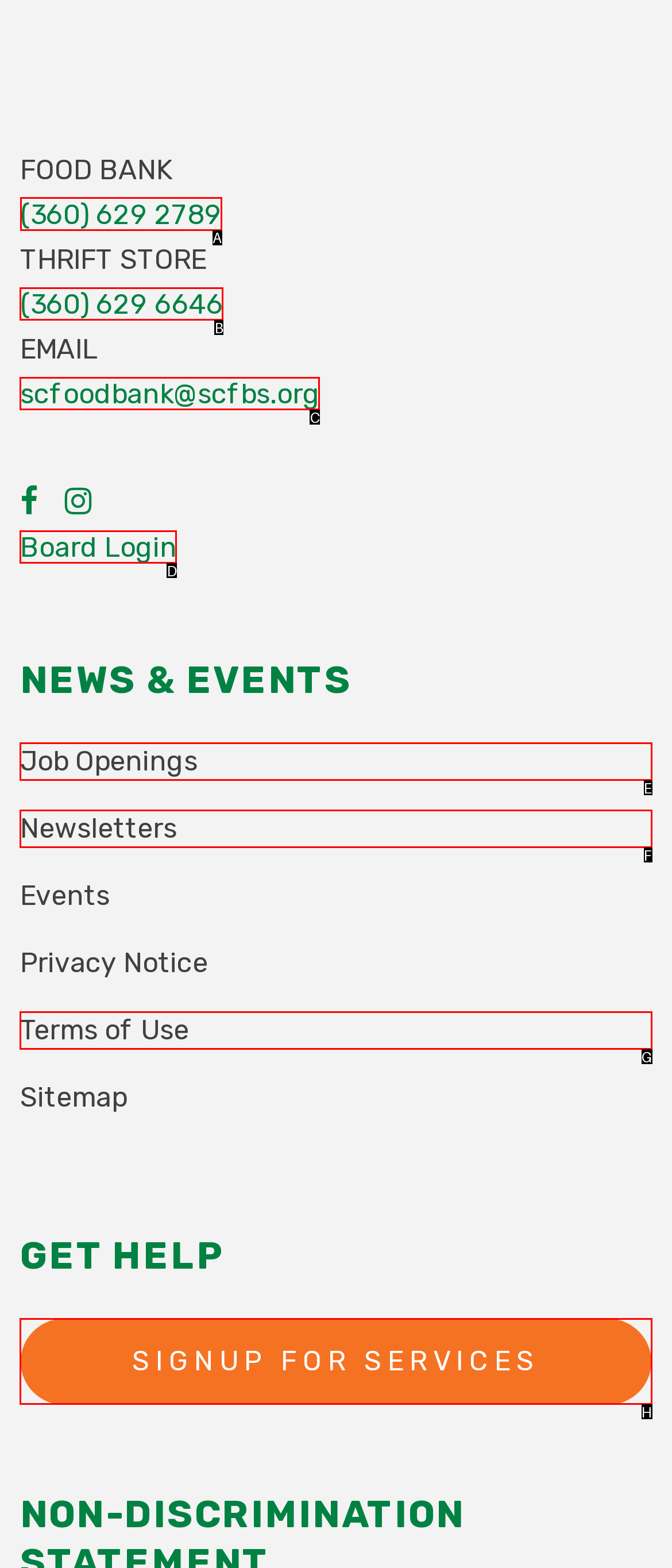Which UI element should you click on to achieve the following task: Call the food bank? Provide the letter of the correct option.

A